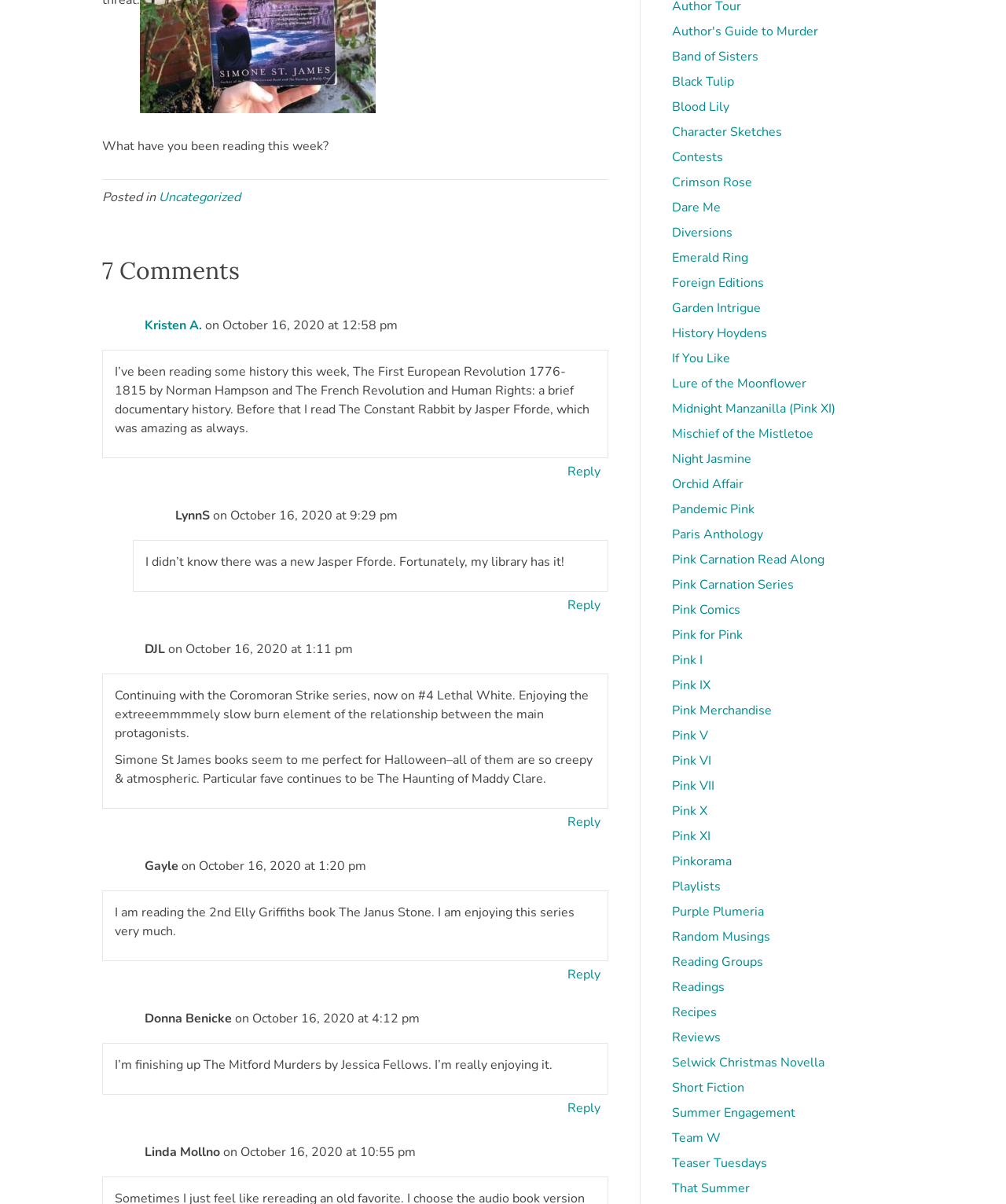Identify the bounding box coordinates for the UI element mentioned here: "Selwick Christmas Novella". Provide the coordinates as four float values between 0 and 1, i.e., [left, top, right, bottom].

[0.668, 0.875, 0.82, 0.89]